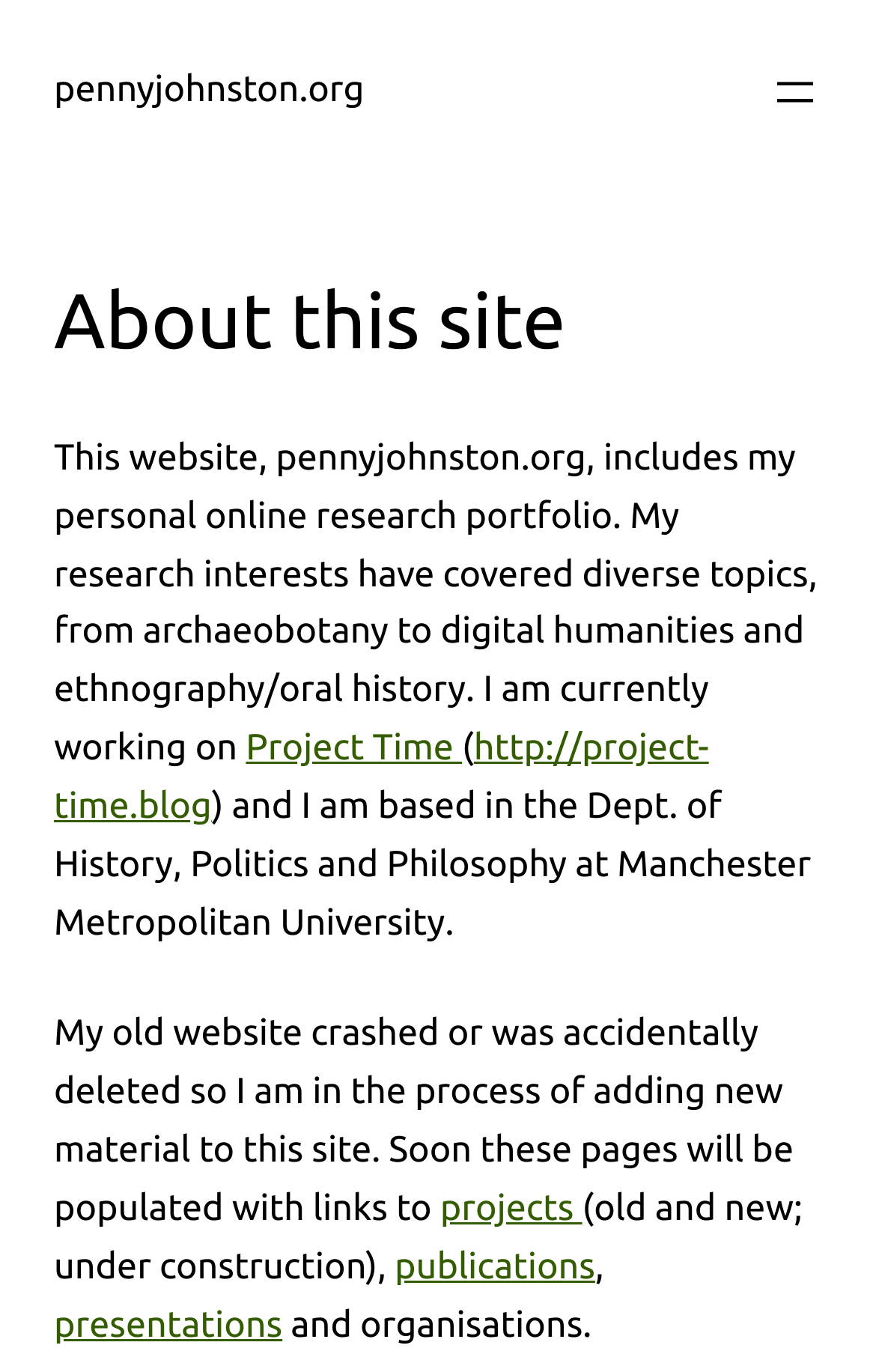Answer the question with a brief word or phrase:
What is the author's research portfolio about?

Diverse topics